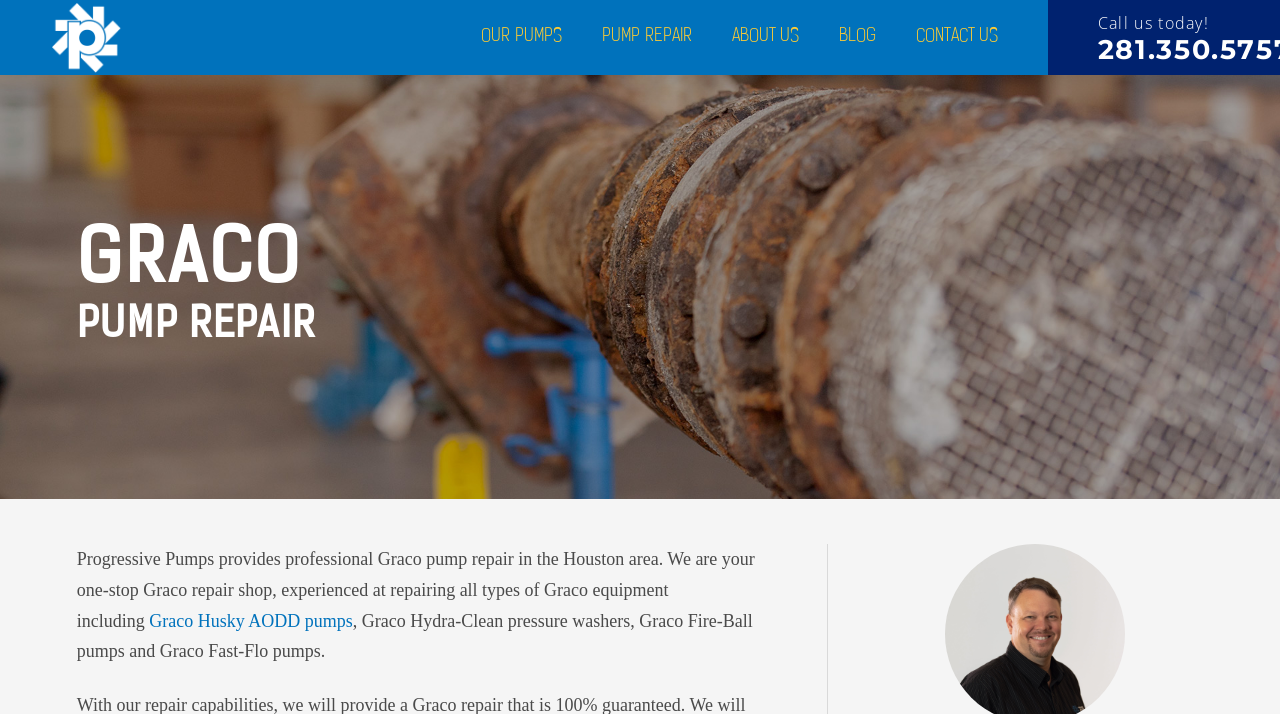Determine the bounding box coordinates in the format (top-left x, top-left y, bottom-right x, bottom-right y). Ensure all values are floating point numbers between 0 and 1. Identify the bounding box of the UI element described by: alt="Image"

[0.04, 0.003, 0.095, 0.102]